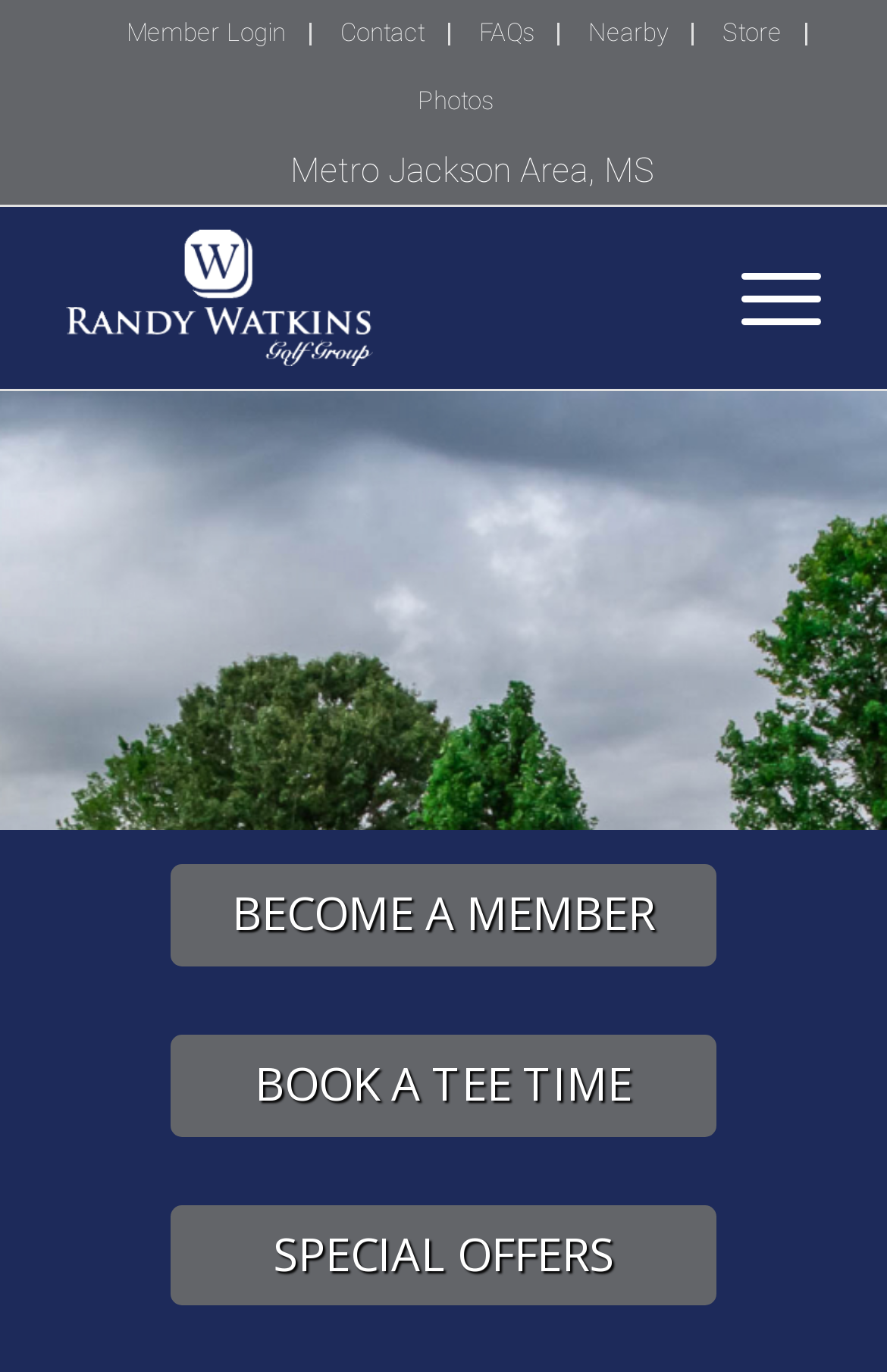Carefully observe the image and respond to the question with a detailed answer:
How many images are there on the webpage?

I searched for image elements on the webpage and found only one image element with the text 'Randy Watkins Golf Group' located at [0.075, 0.151, 0.419, 0.283].